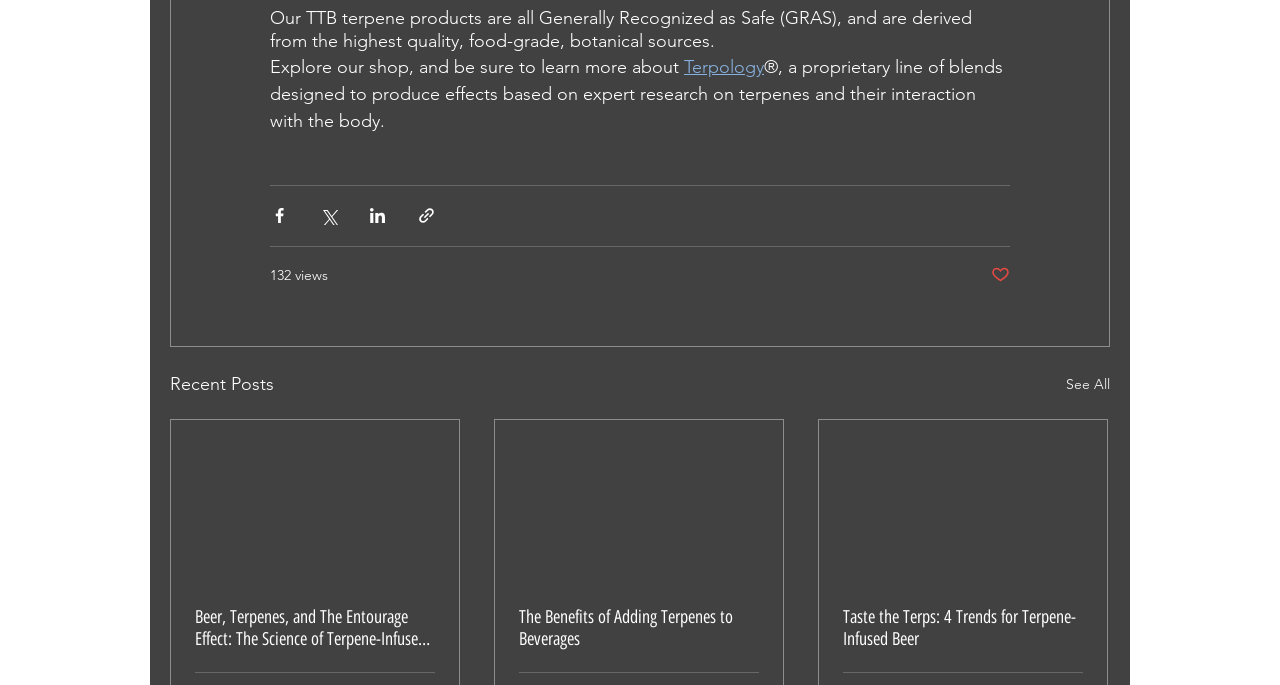How many social media sharing options are available?
Look at the screenshot and respond with a single word or phrase.

4